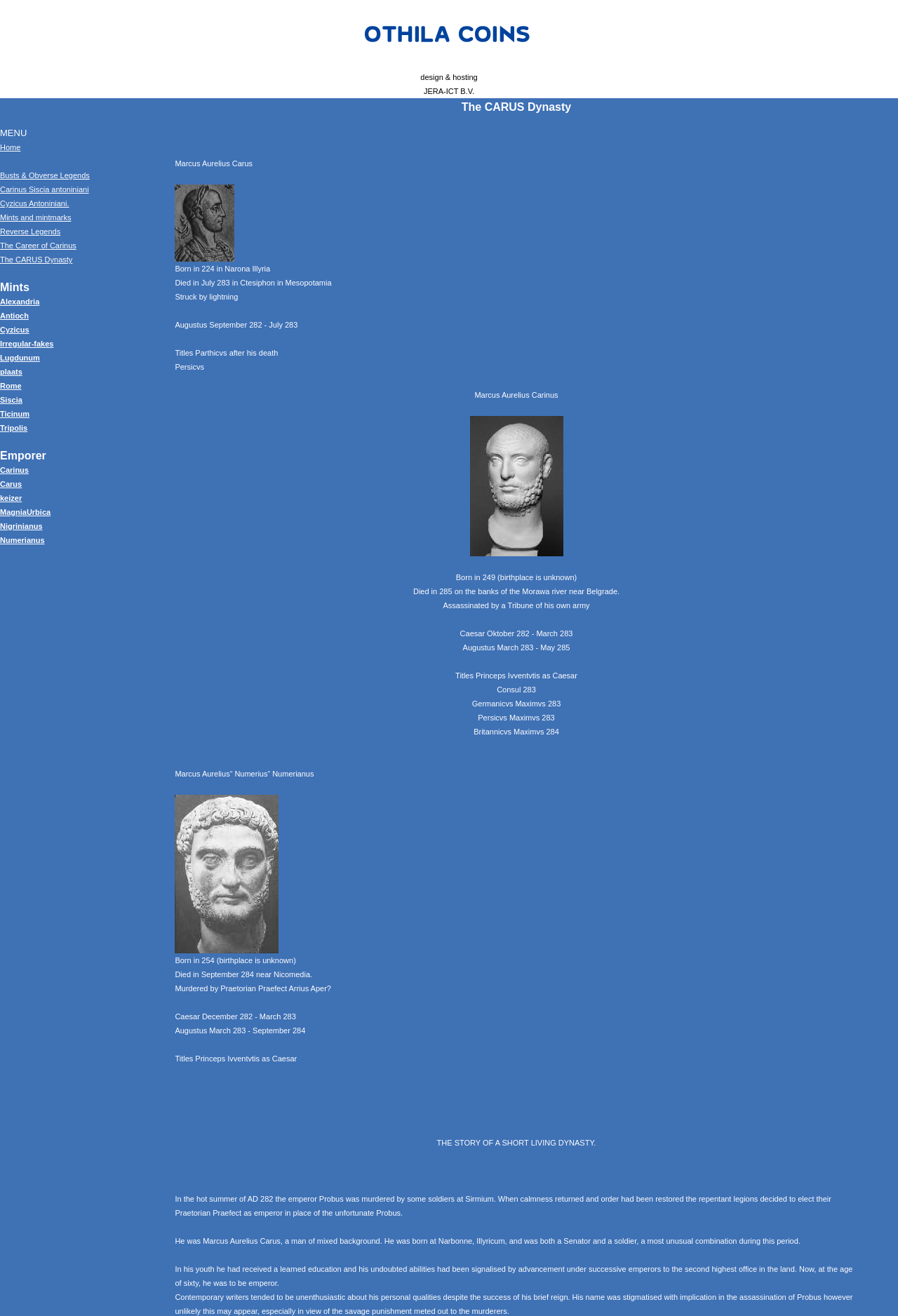What is the name of the emperor mentioned in the webpage?
Provide a well-explained and detailed answer to the question.

The webpage mentions the name of the emperor as Marcus Aurelius Carus, which can be found in the static text elements with IDs 186 and 305.